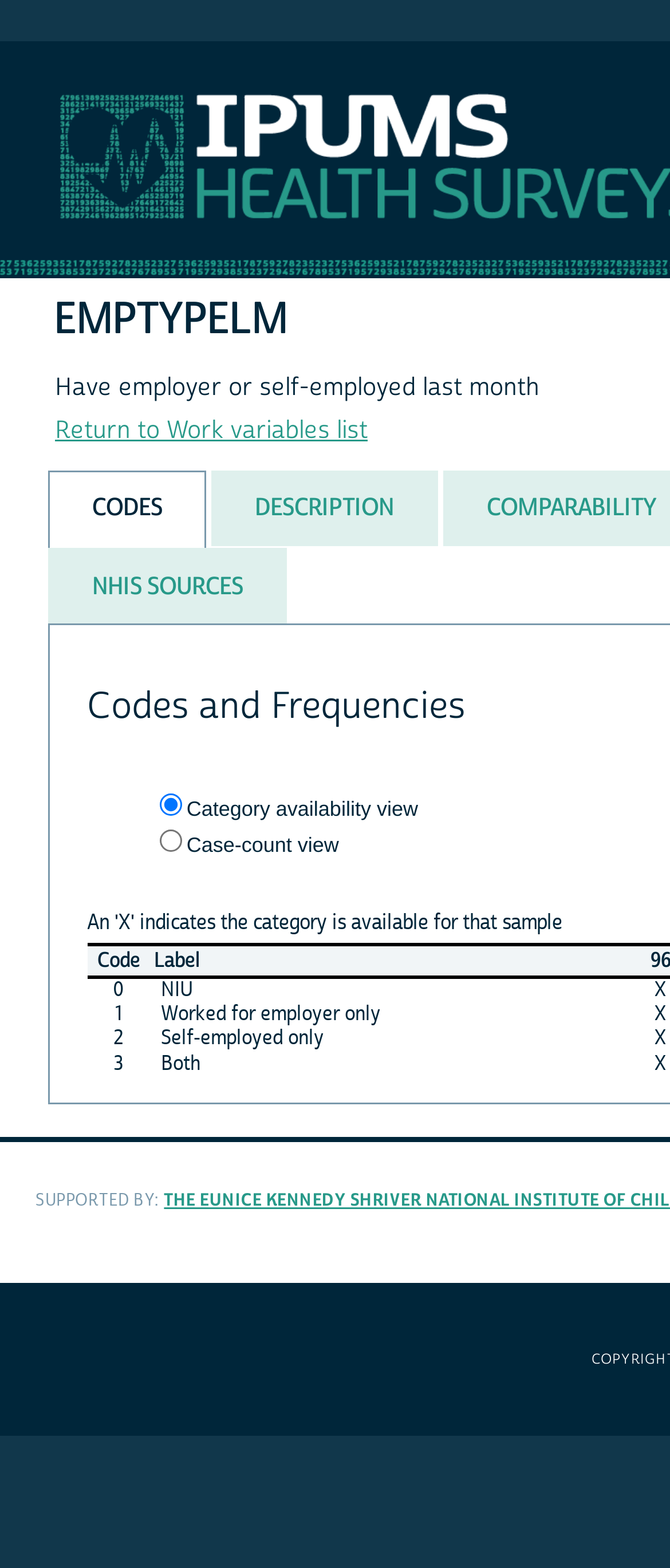Give a succinct answer to this question in a single word or phrase: 
What is the label for code '1'?

Worked for employer only